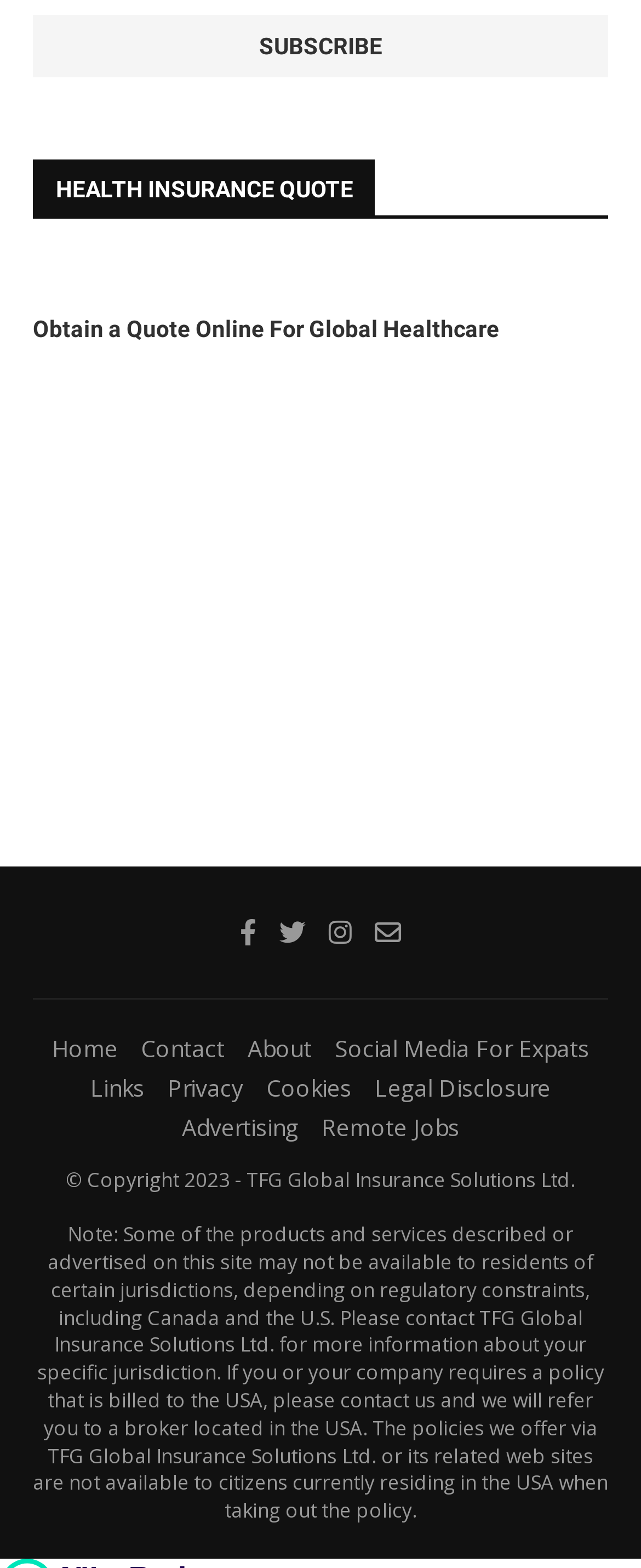Using the provided element description, identify the bounding box coordinates as (top-left x, top-left y, bottom-right x, bottom-right y). Ensure all values are between 0 and 1. Description: Legal Disclosure

[0.585, 0.683, 0.859, 0.703]